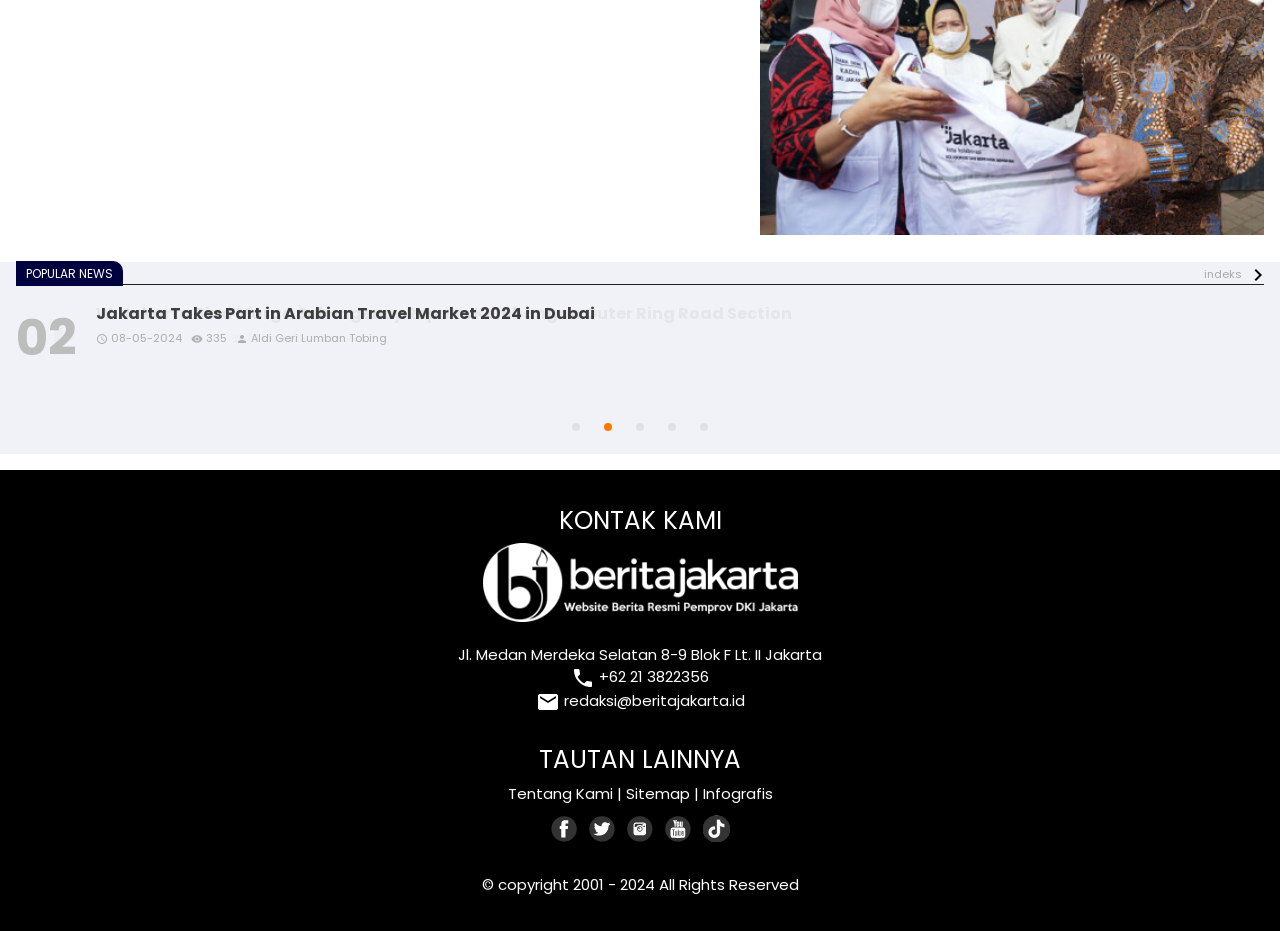Determine the bounding box coordinates for the area you should click to complete the following instruction: "Check the Facebook page of Berita Jakarta".

[0.43, 0.876, 0.452, 0.905]